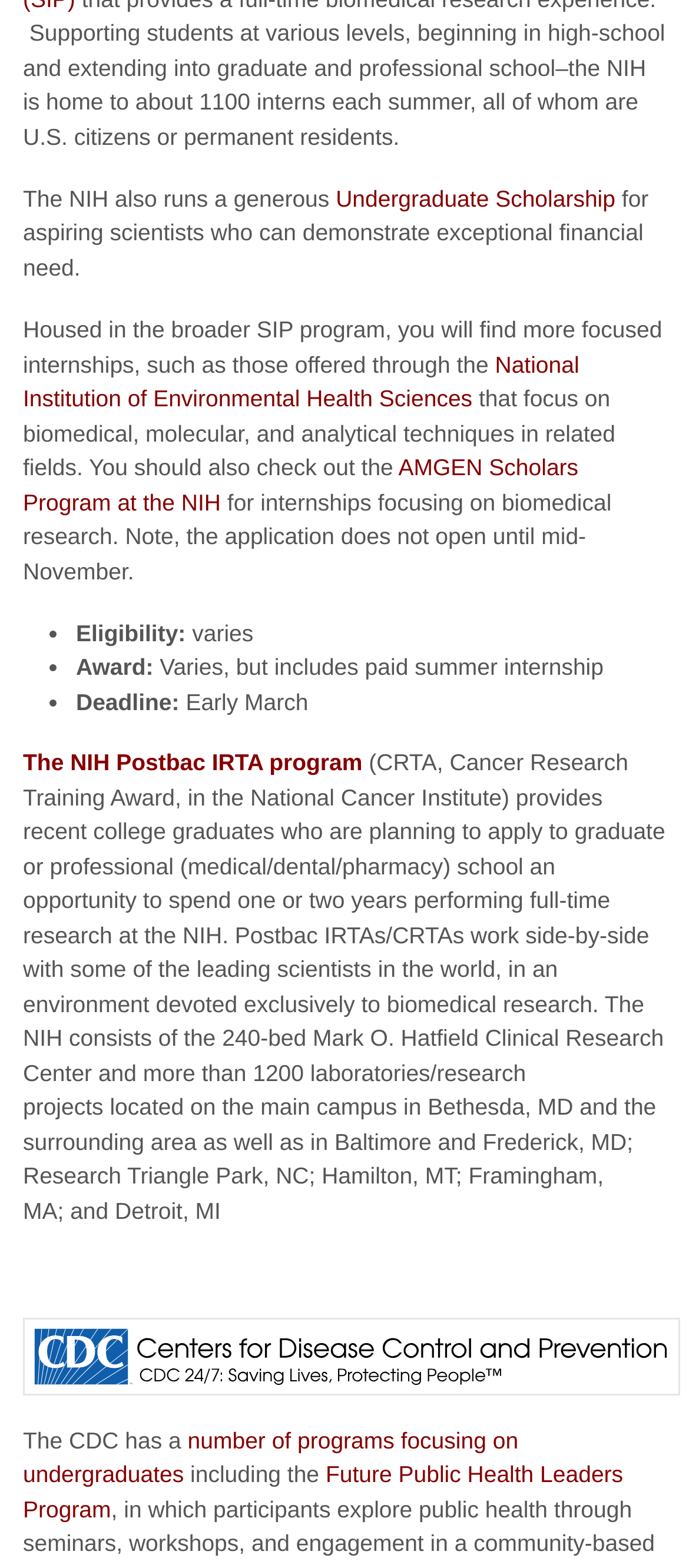Ascertain the bounding box coordinates for the UI element detailed here: "The NIH Postbac IRTA program". The coordinates should be provided as [left, top, right, bottom] with each value being a float between 0 and 1.

[0.033, 0.478, 0.526, 0.495]